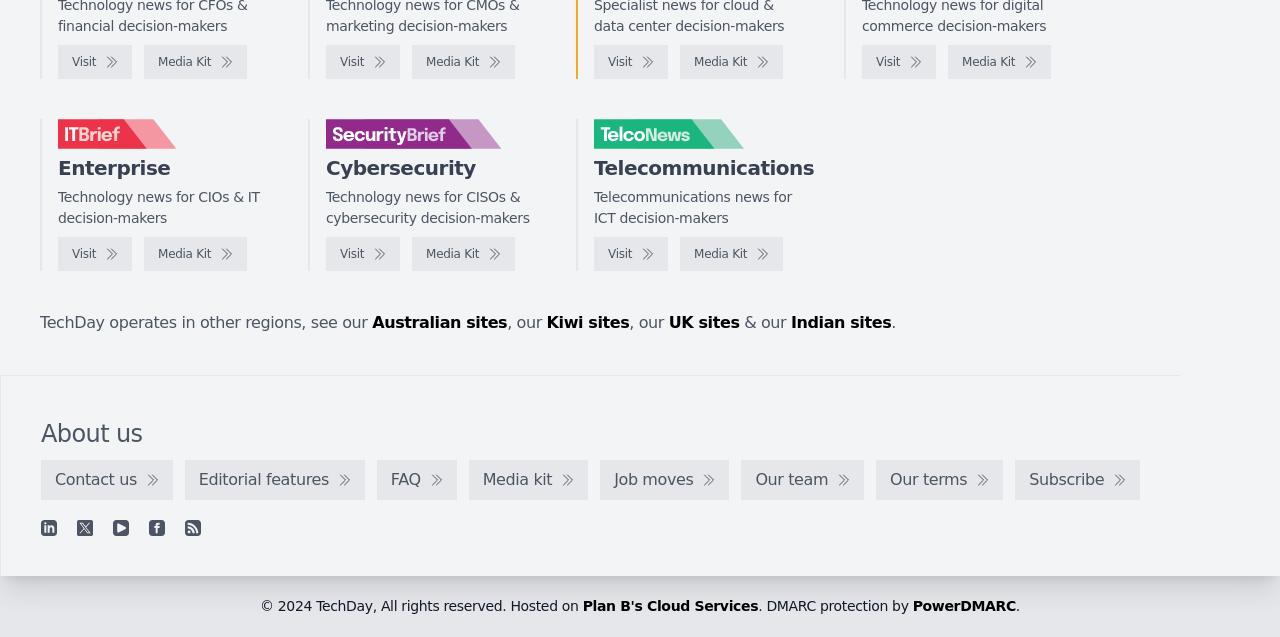Identify the bounding box coordinates for the element that needs to be clicked to fulfill this instruction: "Visit Enterprise". Provide the coordinates in the format of four float numbers between 0 and 1: [left, top, right, bottom].

[0.045, 0.071, 0.103, 0.124]